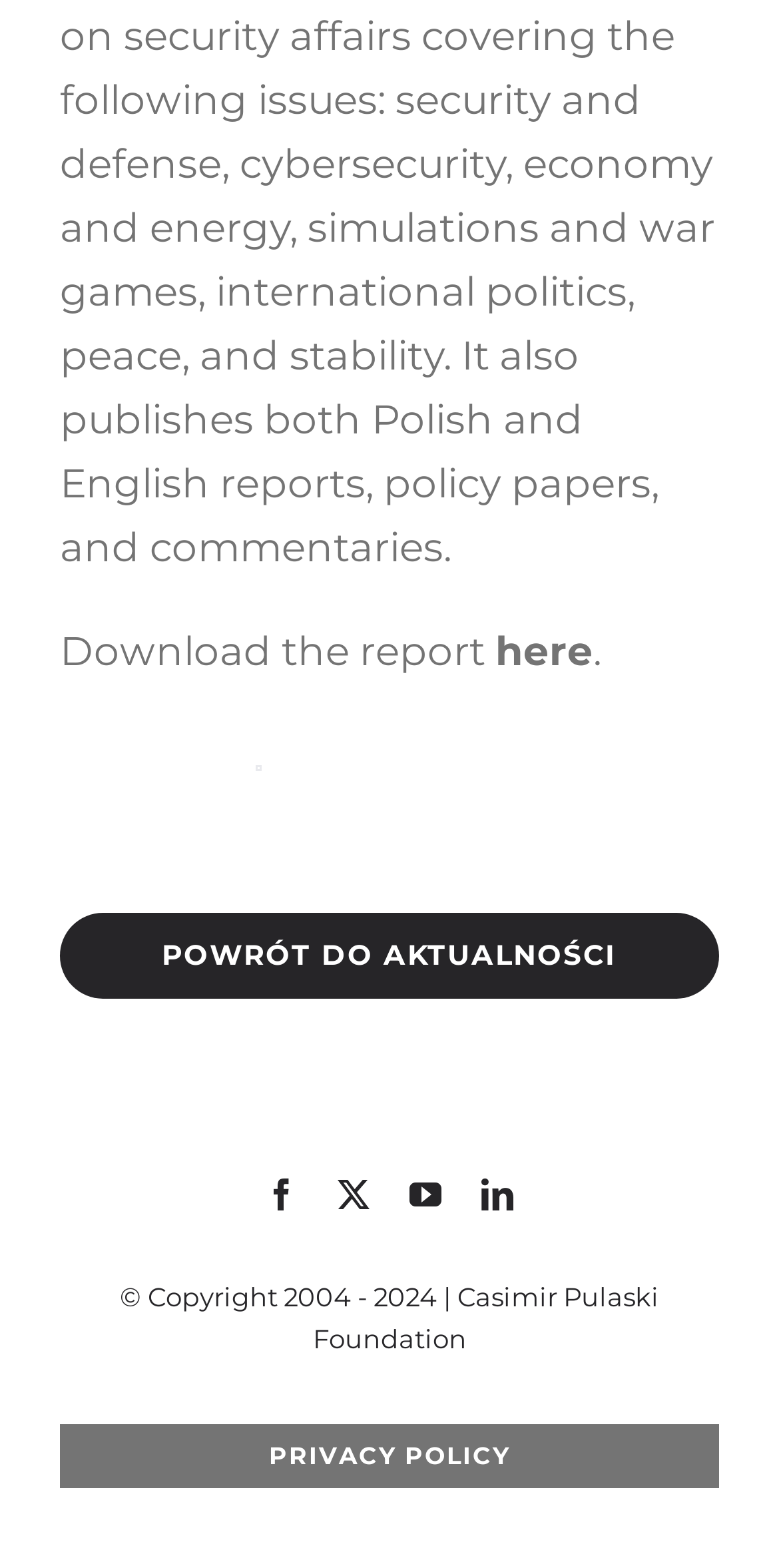Please find the bounding box coordinates (top-left x, top-left y, bottom-right x, bottom-right y) in the screenshot for the UI element described as follows: aria-label="facebook" title="Facebook"

[0.341, 0.751, 0.382, 0.772]